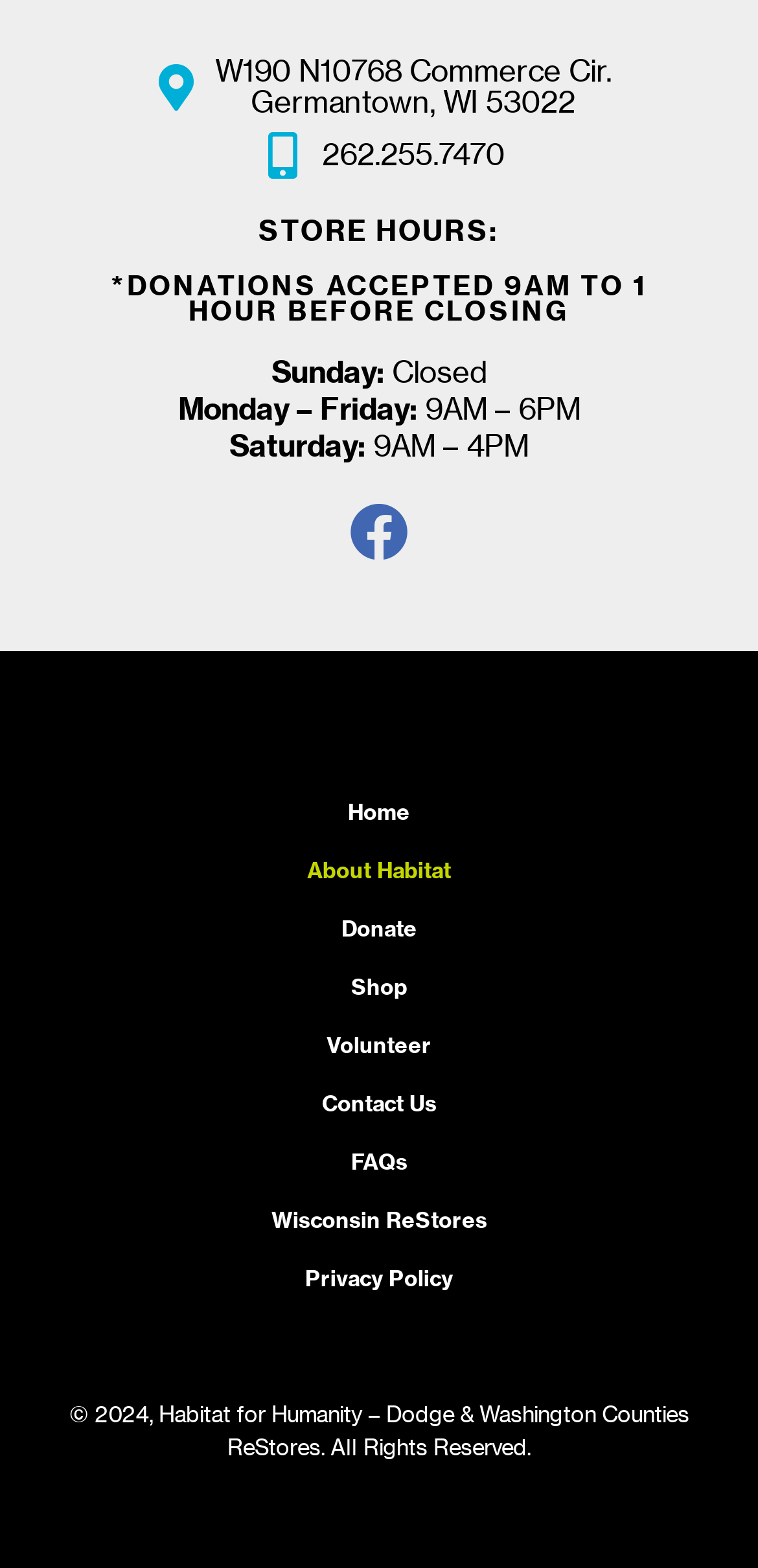Give a concise answer using only one word or phrase for this question:
What is the phone number of the store?

262.255.7470